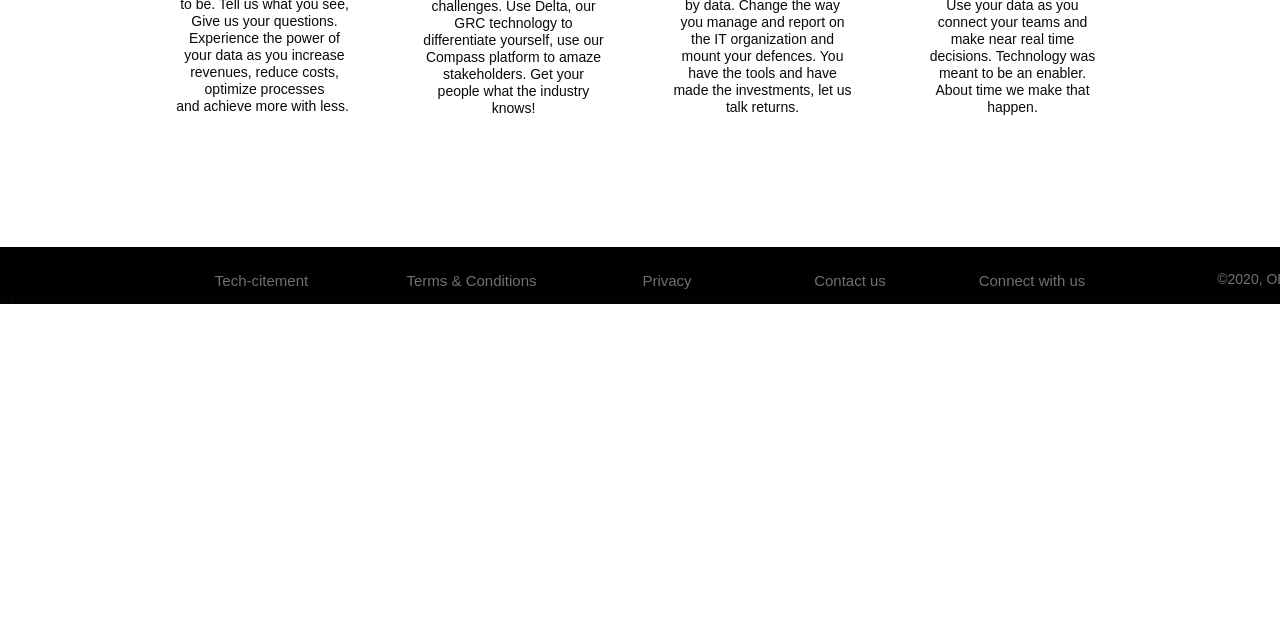From the given element description: "Tech-citement", find the bounding box for the UI element. Provide the coordinates as four float numbers between 0 and 1, in the order [left, top, right, bottom].

[0.131, 0.417, 0.277, 0.458]